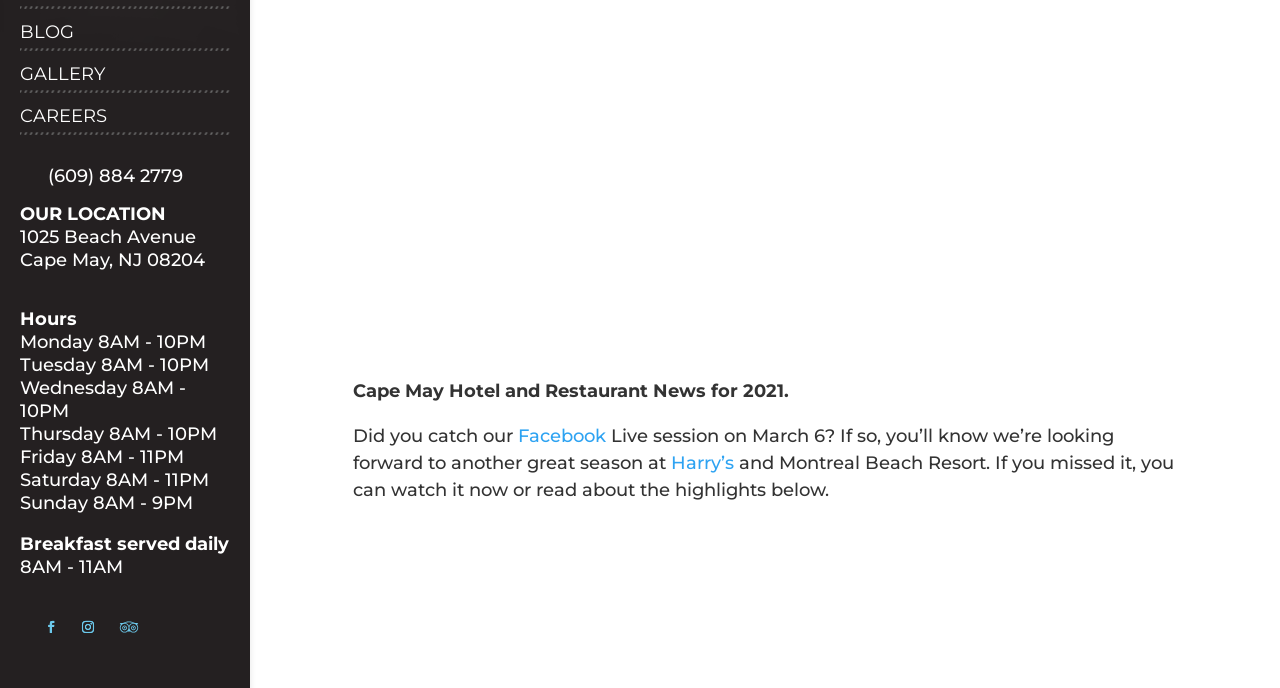Determine the bounding box coordinates of the UI element described by: "Harry’s".

[0.524, 0.657, 0.573, 0.689]